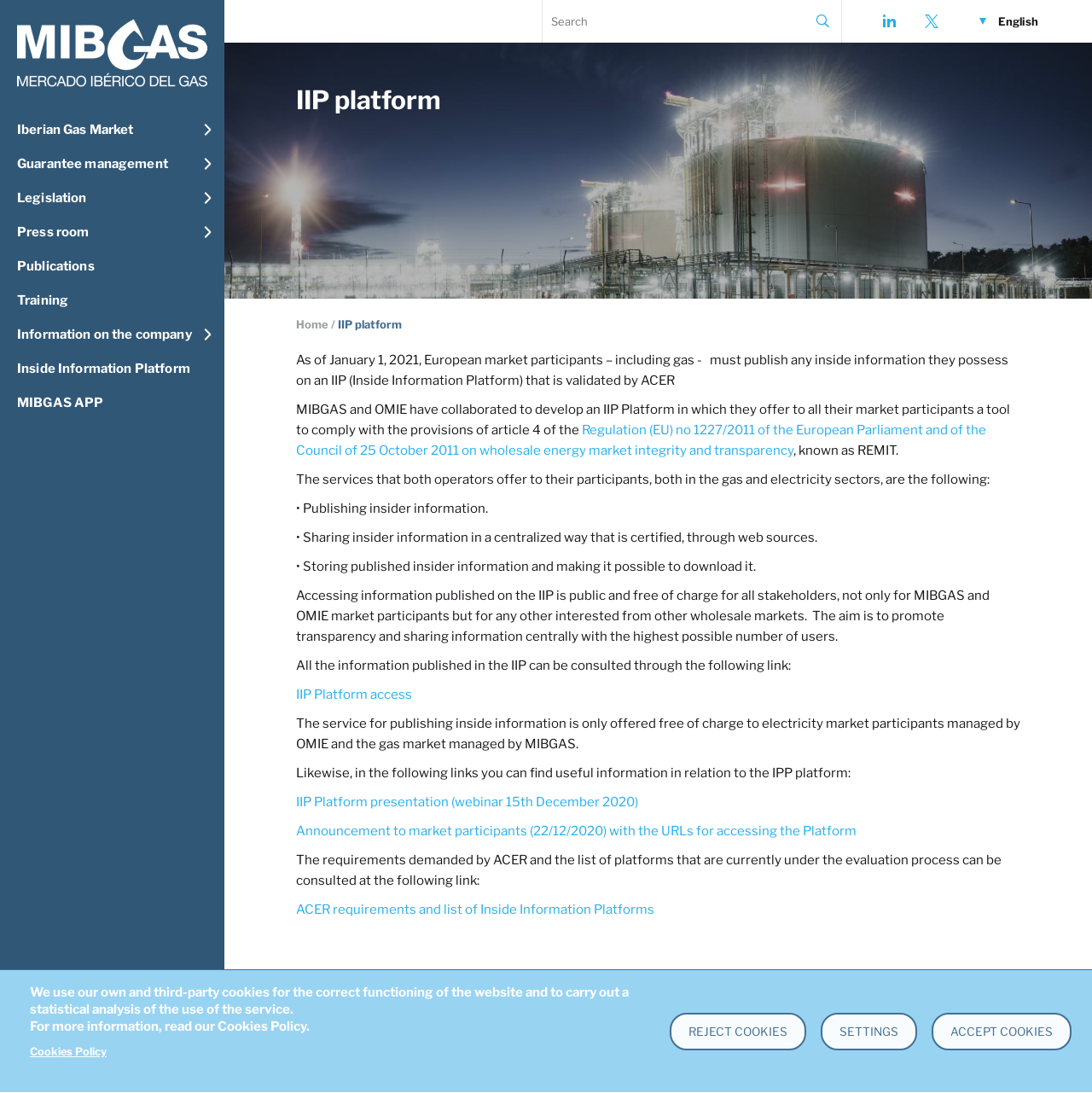Locate the bounding box coordinates of the area that needs to be clicked to fulfill the following instruction: "Go to publications". The coordinates should be in the format of four float numbers between 0 and 1, namely [left, top, right, bottom].

[0.0, 0.228, 0.205, 0.259]